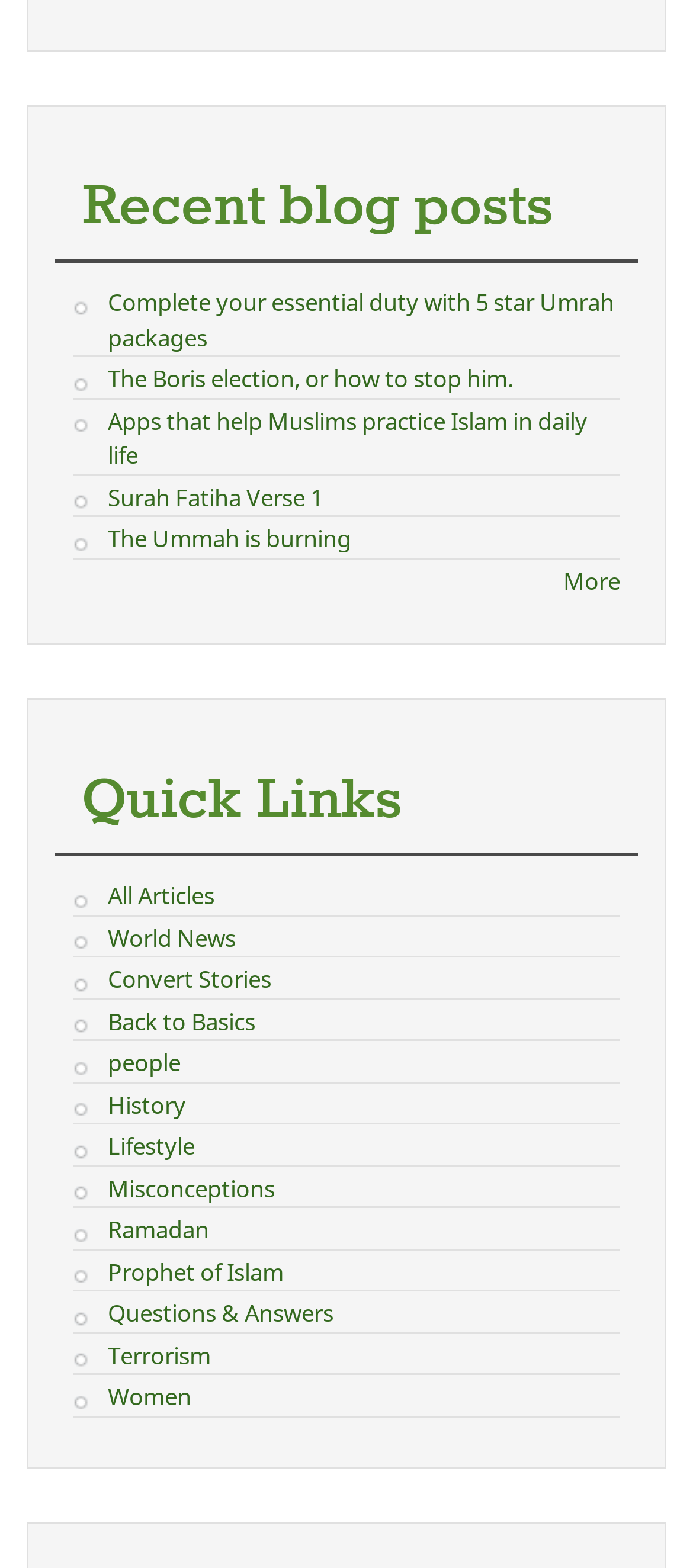What is the last link under 'Quick Links'?
Provide a fully detailed and comprehensive answer to the question.

I looked at the links under the 'Quick Links' heading and found that the last link is 'Women'. I determined this by checking the vertical position of each link based on their y1, y2 coordinates and found that 'Women' has the largest y1, y2 values.